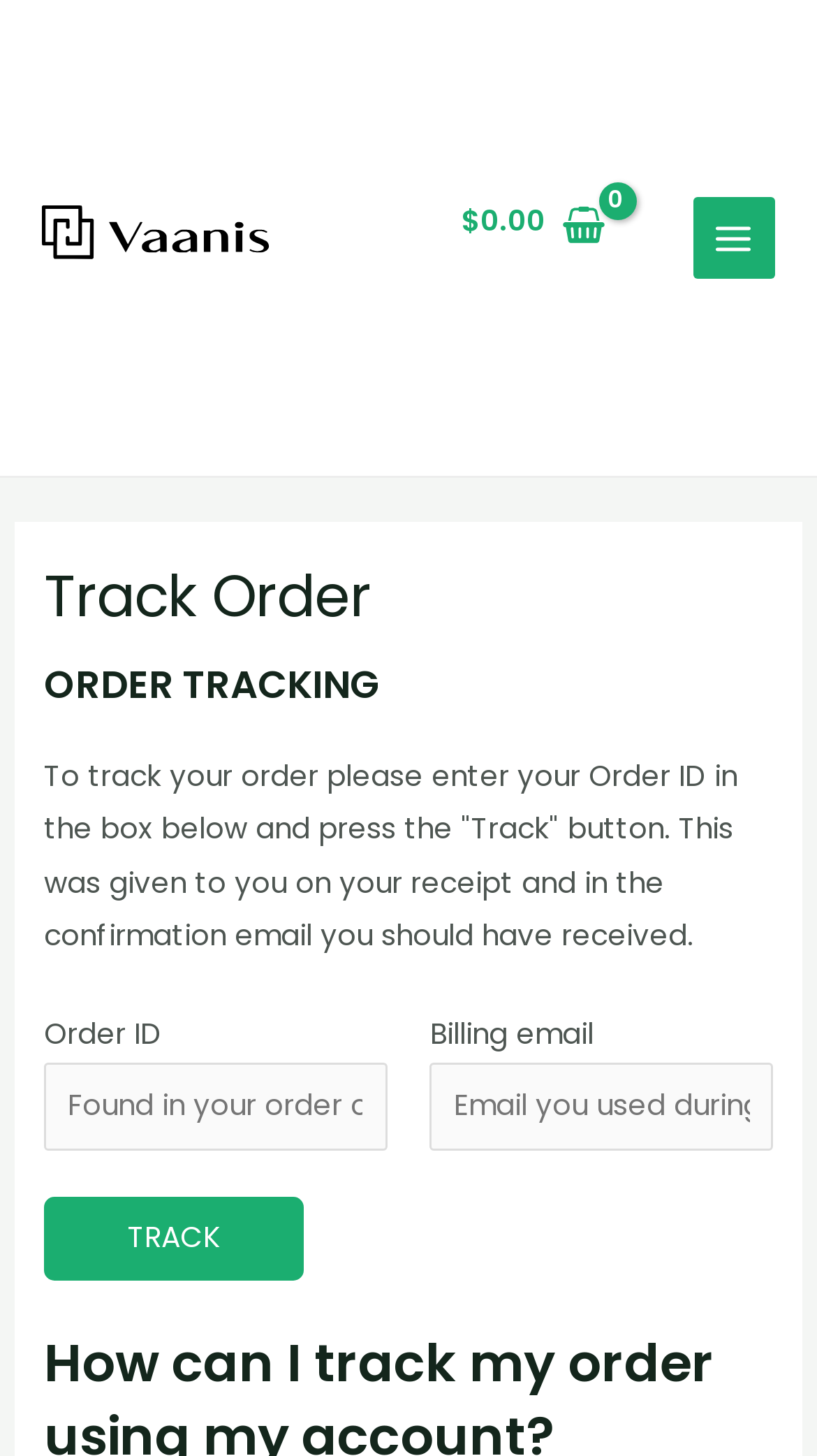By analyzing the image, answer the following question with a detailed response: What is the purpose of the 'Track' button?

The 'Track' button is located below the textboxes for entering Order ID and Billing email, and the surrounding text suggests that the user needs to enter the required information and press the 'Track' button to track their order.